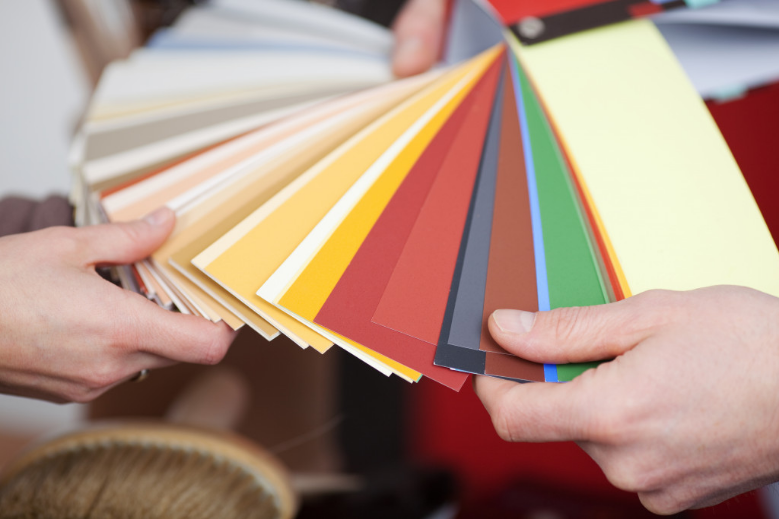Thoroughly describe the content and context of the image.

In the image, two individuals are engaged in a collaborative decision-making process, showcasing several vibrant color swatches that reflect a variety of hues suitable for home decor. Their hands hold a fan of color samples, featuring earthy and muted tones like mustard yellow, deep reds, greens, and browns, which are characteristic of a vintage-style aesthetic. This scene embodies the essential first step in transforming a room into a vintage paradise, as selecting an appropriate color palette is crucial for achieving the desired look. The setting suggests a warm and inviting atmosphere, emphasizing the importance of thoughtful planning in home design.